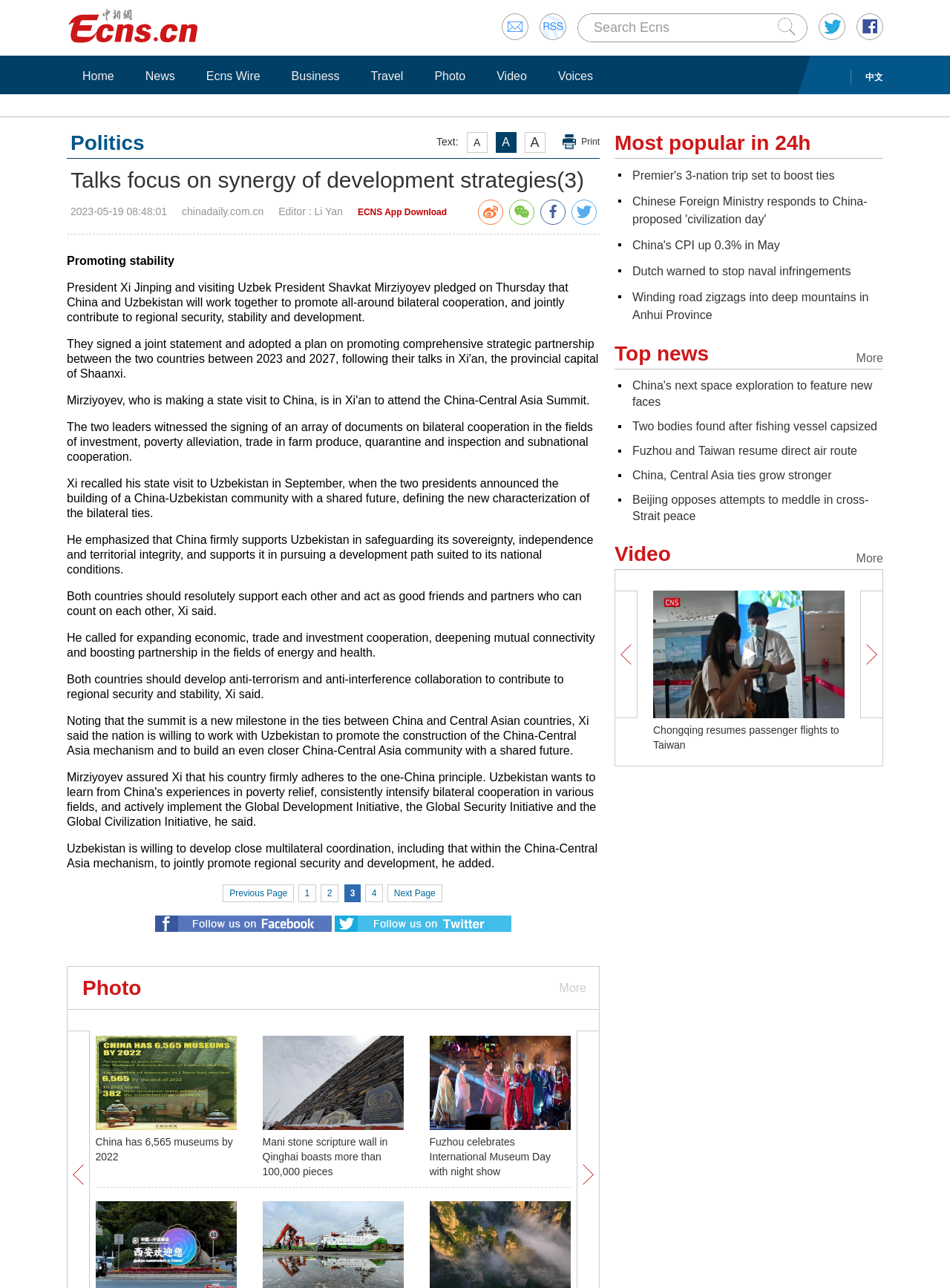What is the purpose of the China-Uzbekistan community?
Refer to the image and provide a one-word or short phrase answer.

Promote regional security and development